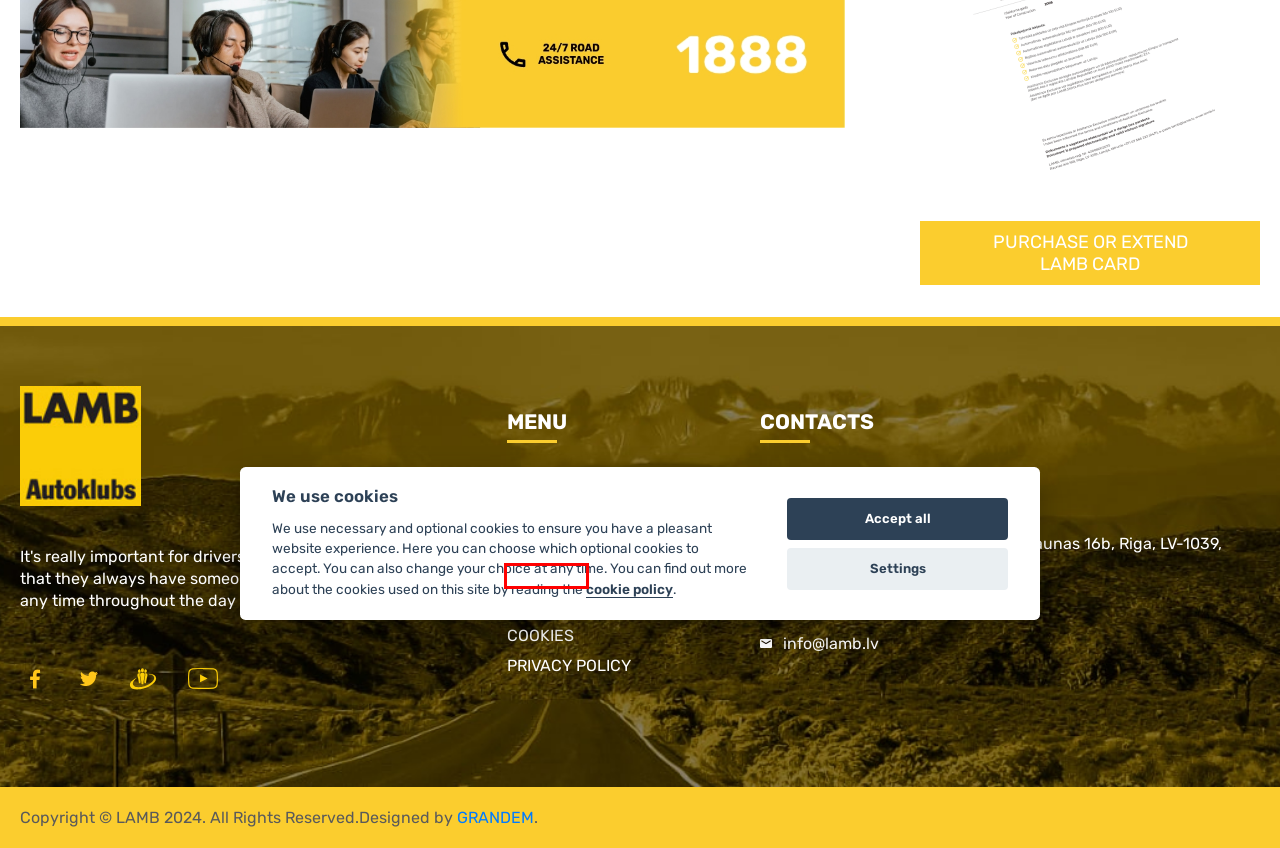You are presented with a screenshot of a webpage that includes a red bounding box around an element. Determine which webpage description best matches the page that results from clicking the element within the red bounding box. Here are the candidates:
A. Zvanu centrs | LAMB
B. Privacy policy | LAMB
C. Home | LAMB
D. News | LAMB
E. GRAFISKĀ DIZAINA & WEB RISINĀJUMU AĢENTŪRA | Grandem
F. Cards | LAMB
G. About us | LAMB
H. Cookies | LAMB

G